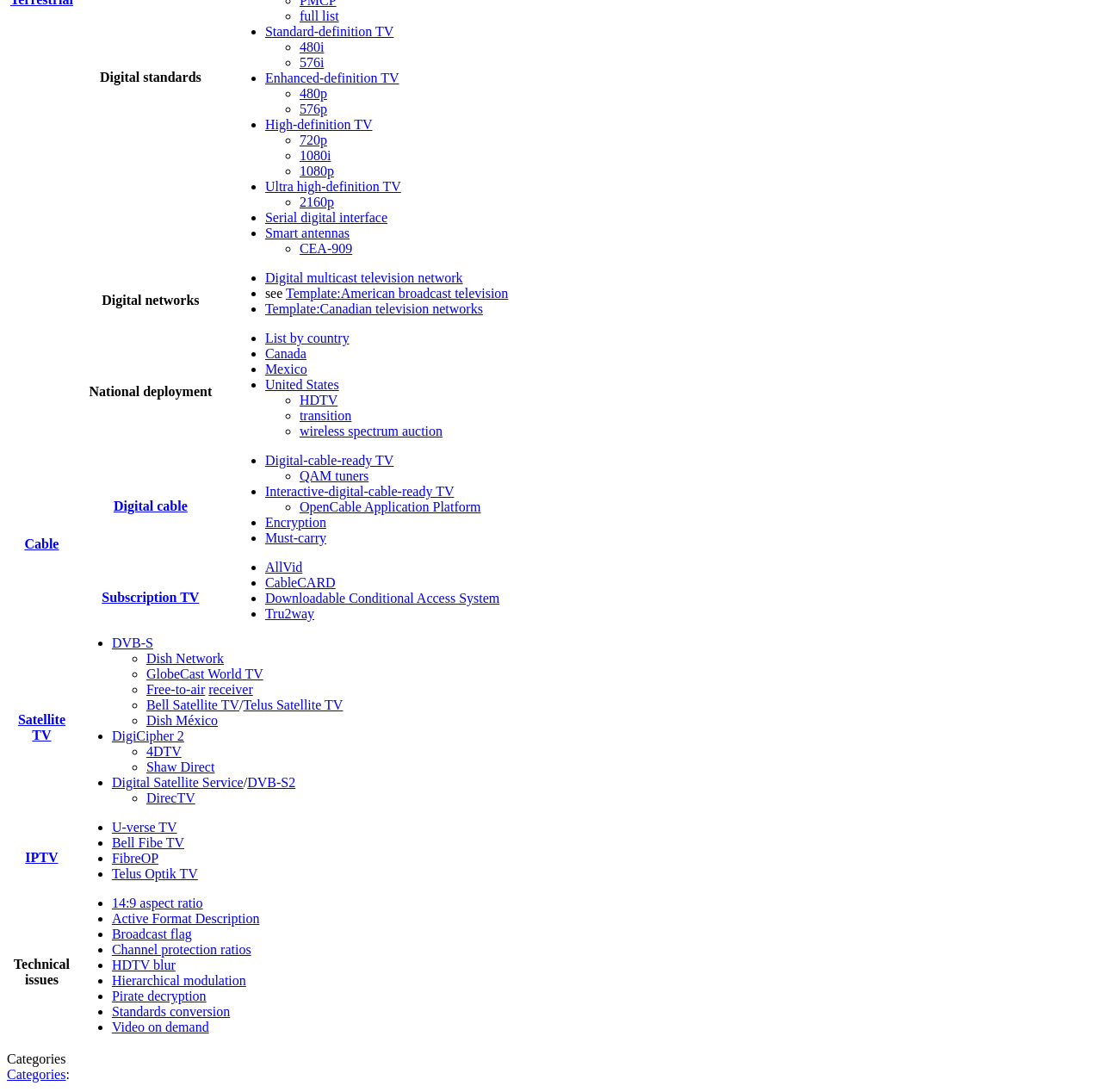What is the link related to Canada?
From the image, respond with a single word or phrase.

Canada